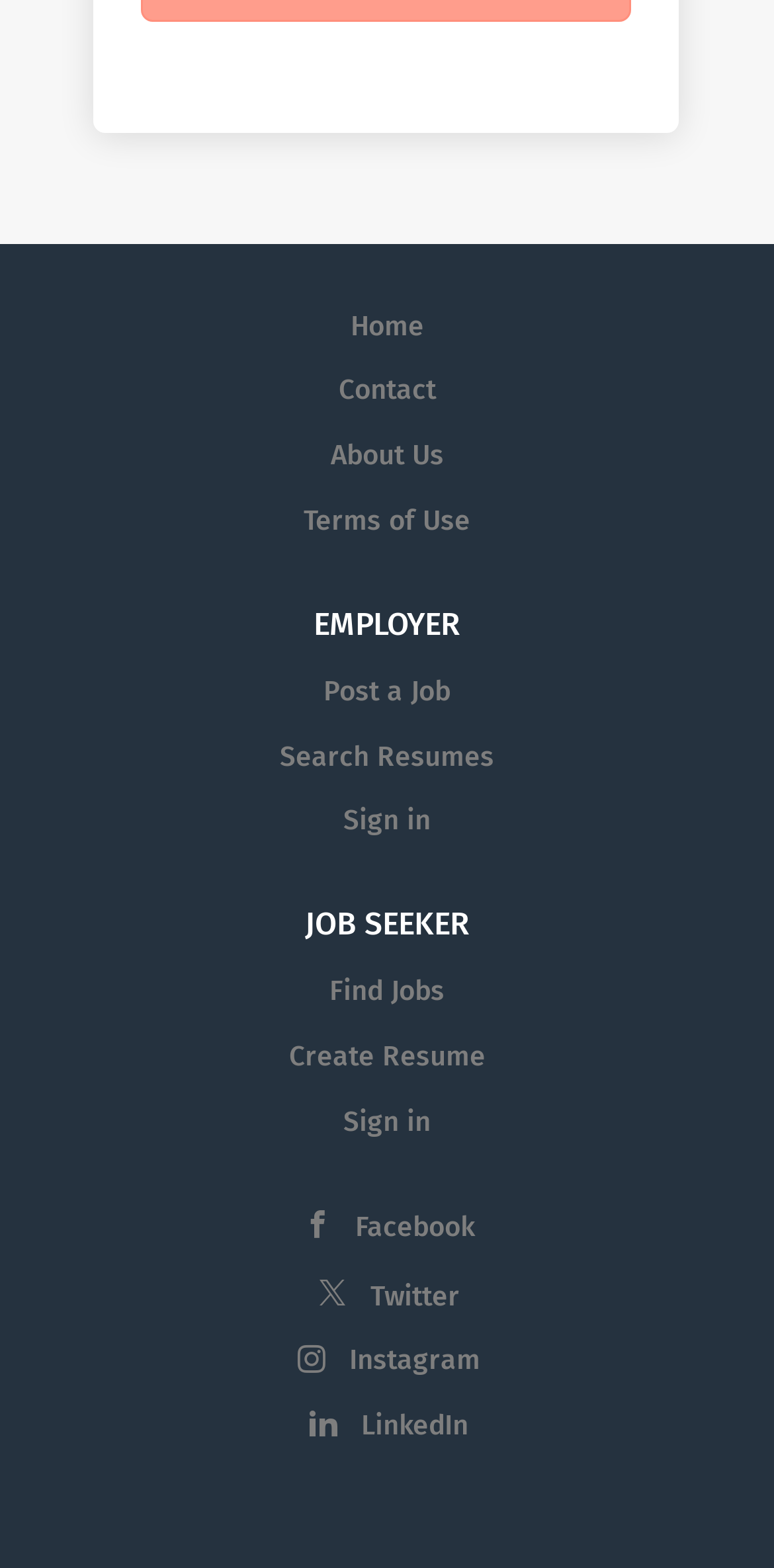How many social media links are available?
Answer the question with a single word or phrase, referring to the image.

4